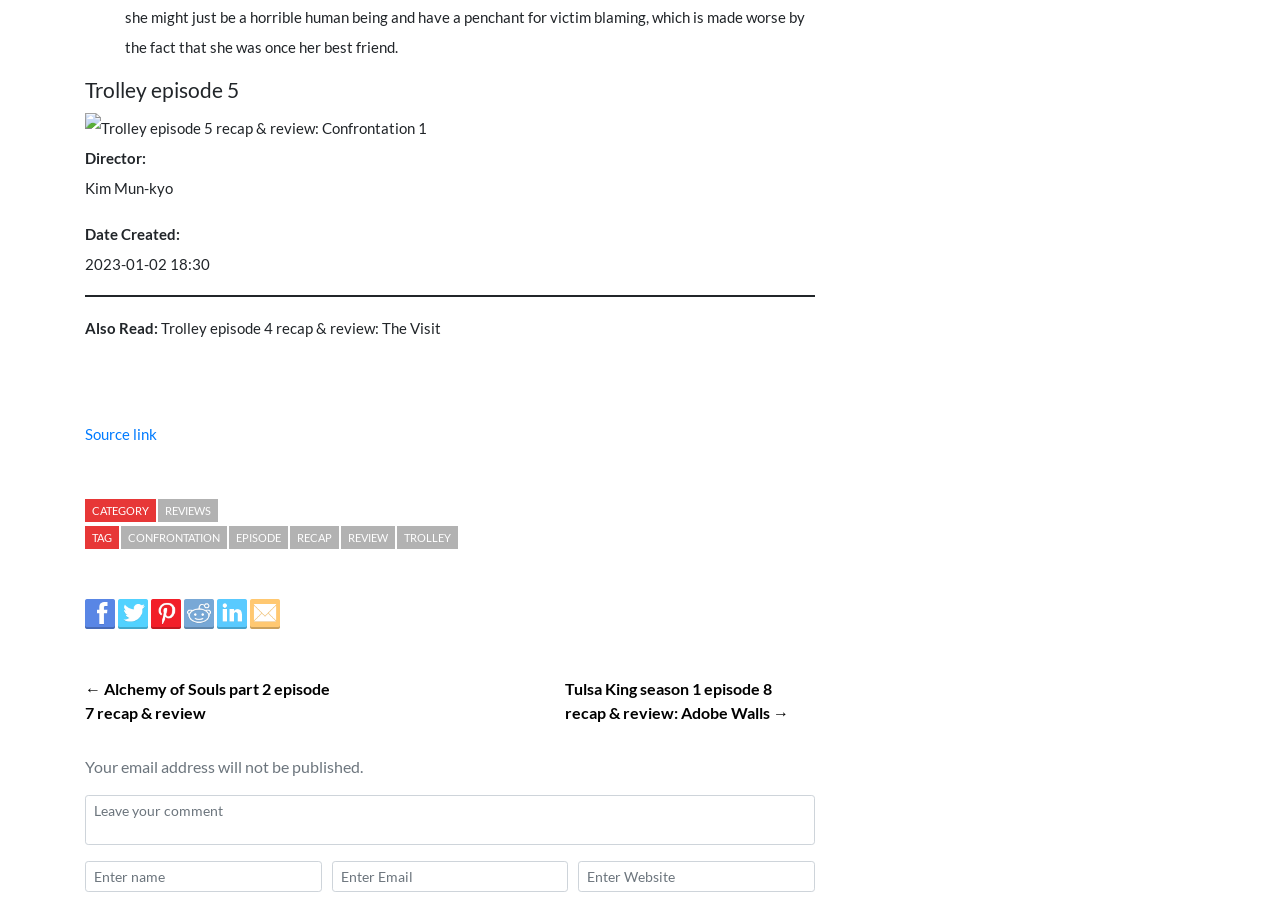Using the provided element description: "name="email" placeholder="Enter Email"", determine the bounding box coordinates of the corresponding UI element in the screenshot.

[0.259, 0.943, 0.444, 0.977]